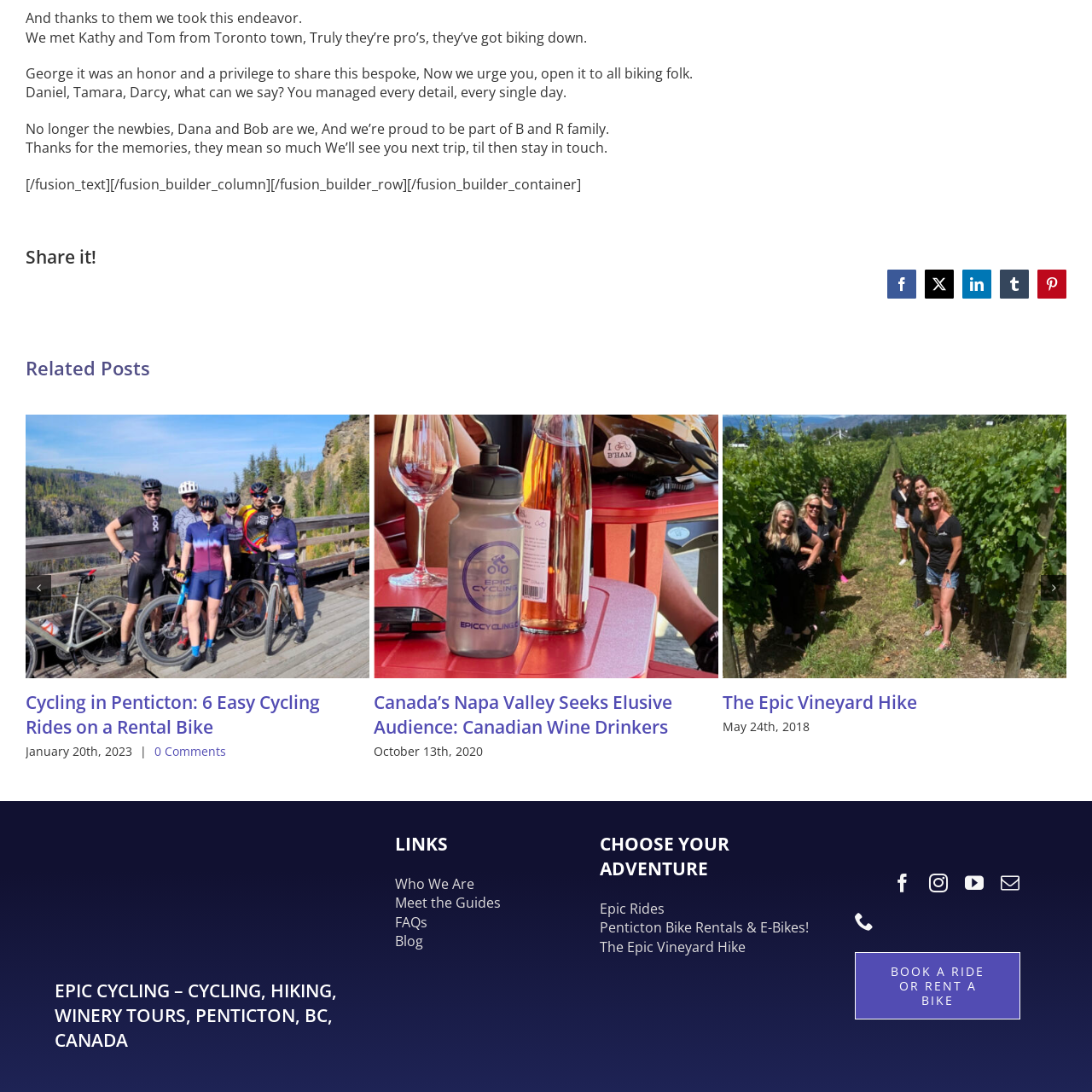Observe the image confined by the red frame and answer the question with a single word or phrase:
What type of riders is the blog post appealing to?

Cycling enthusiasts and casual riders